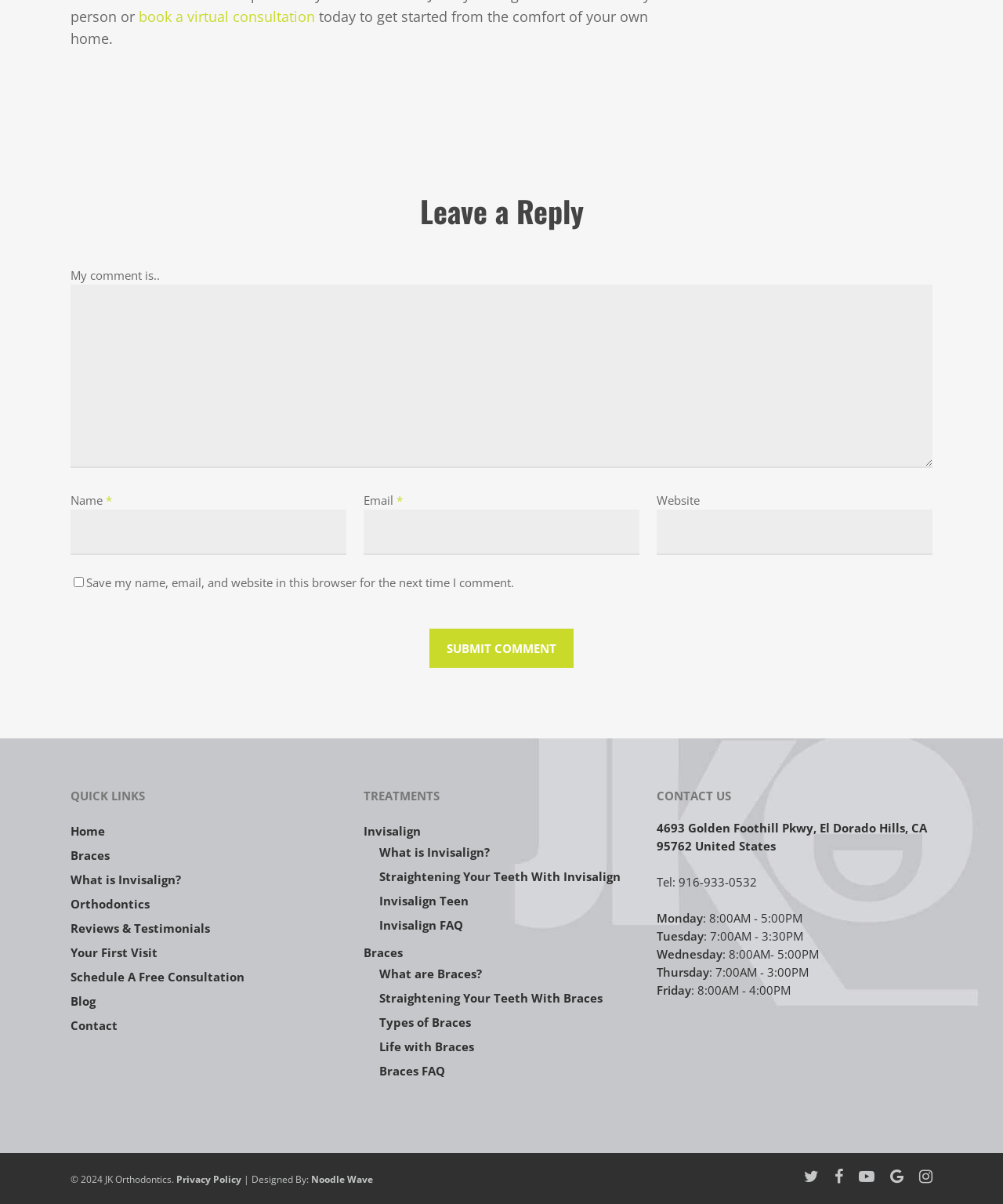What is the address of the business?
Please use the image to deliver a detailed and complete answer.

The address is listed in the 'CONTACT US' section of the webpage, along with other contact information such as phone number and business hours.